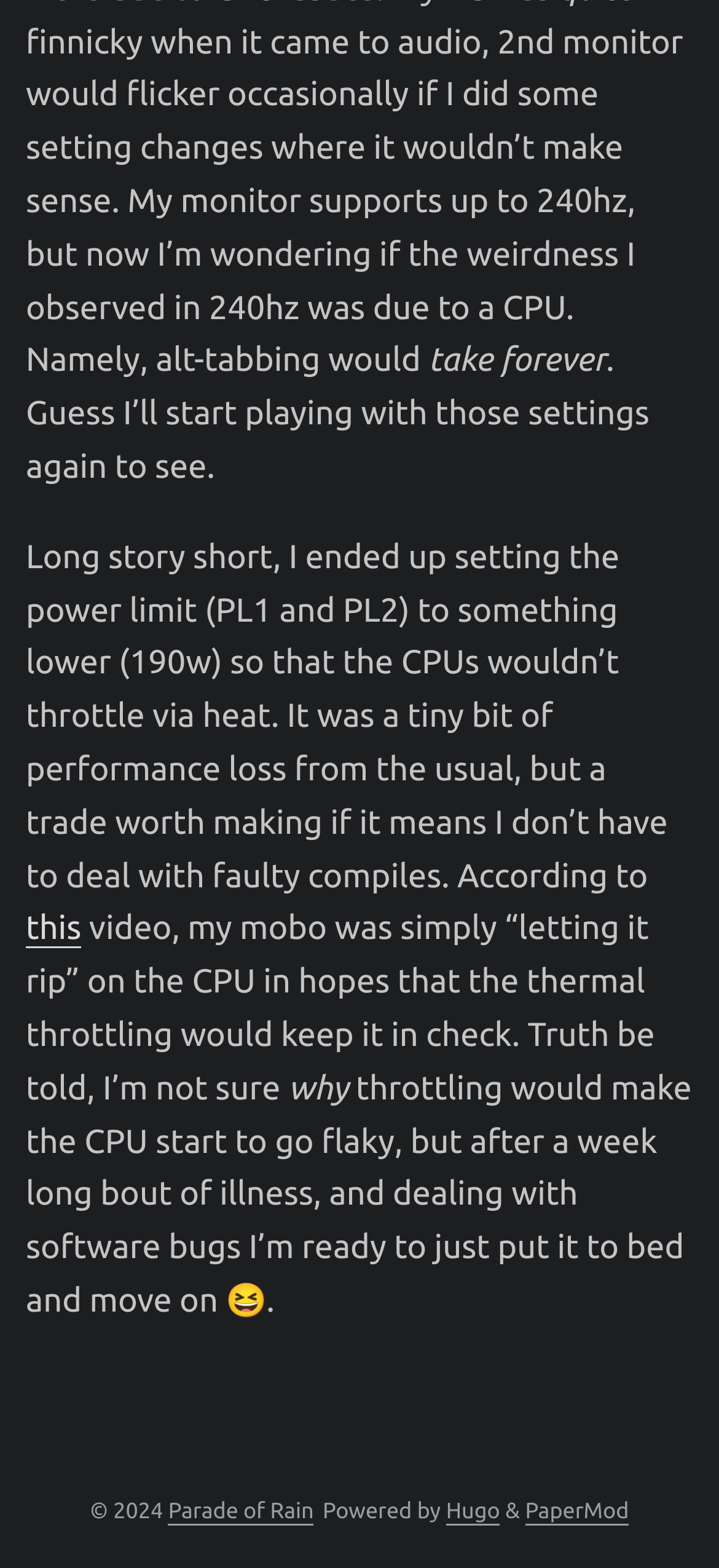What is the purpose of setting the power limit?
Examine the image closely and answer the question with as much detail as possible.

According to the article, the author set the power limit to prevent faulty compiles, which were occurring due to thermal throttling. This was a trade-off for a small loss of performance.